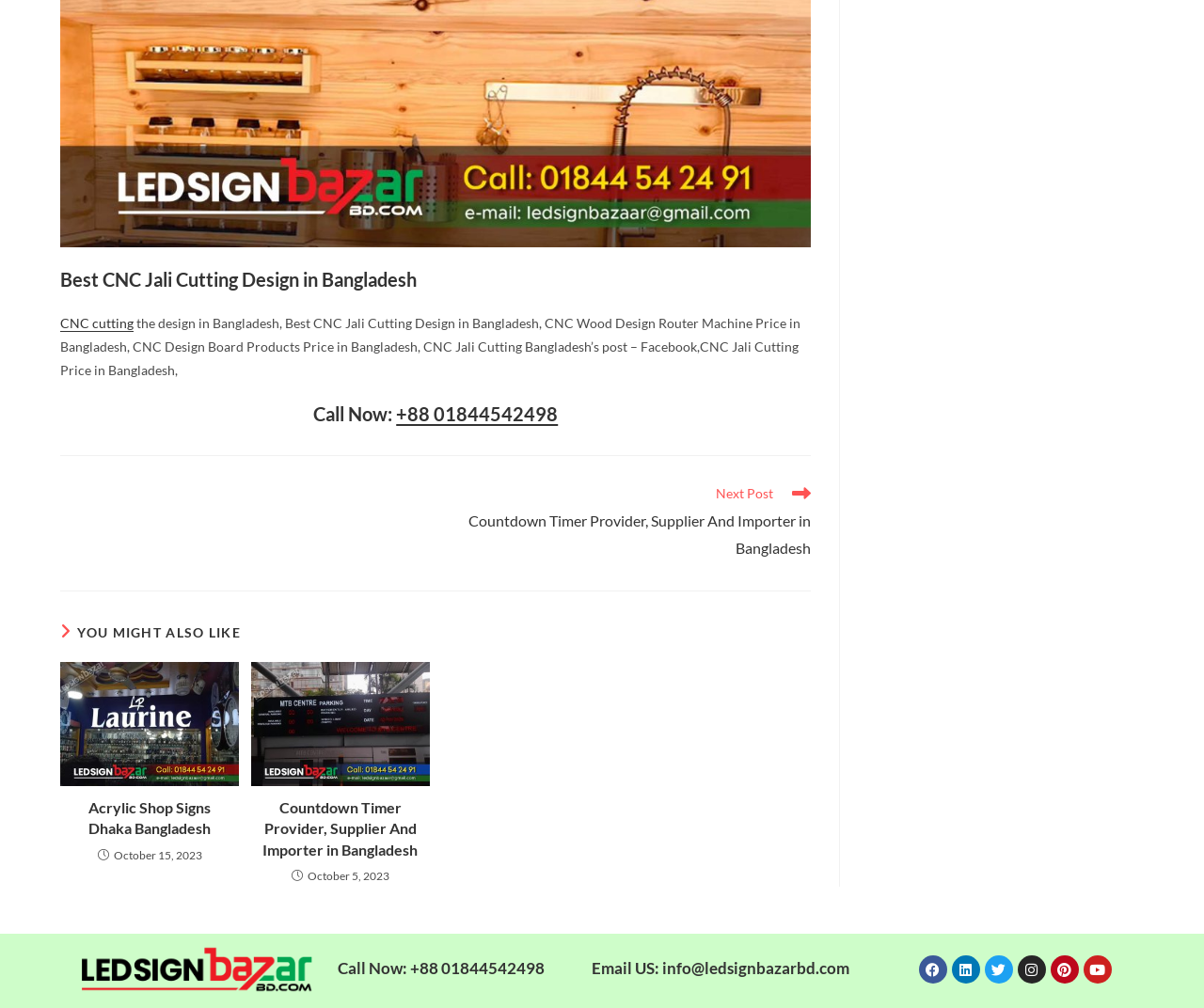What social media platform has a logo with a bird?
Based on the image, give a concise answer in the form of a single word or short phrase.

Twitter